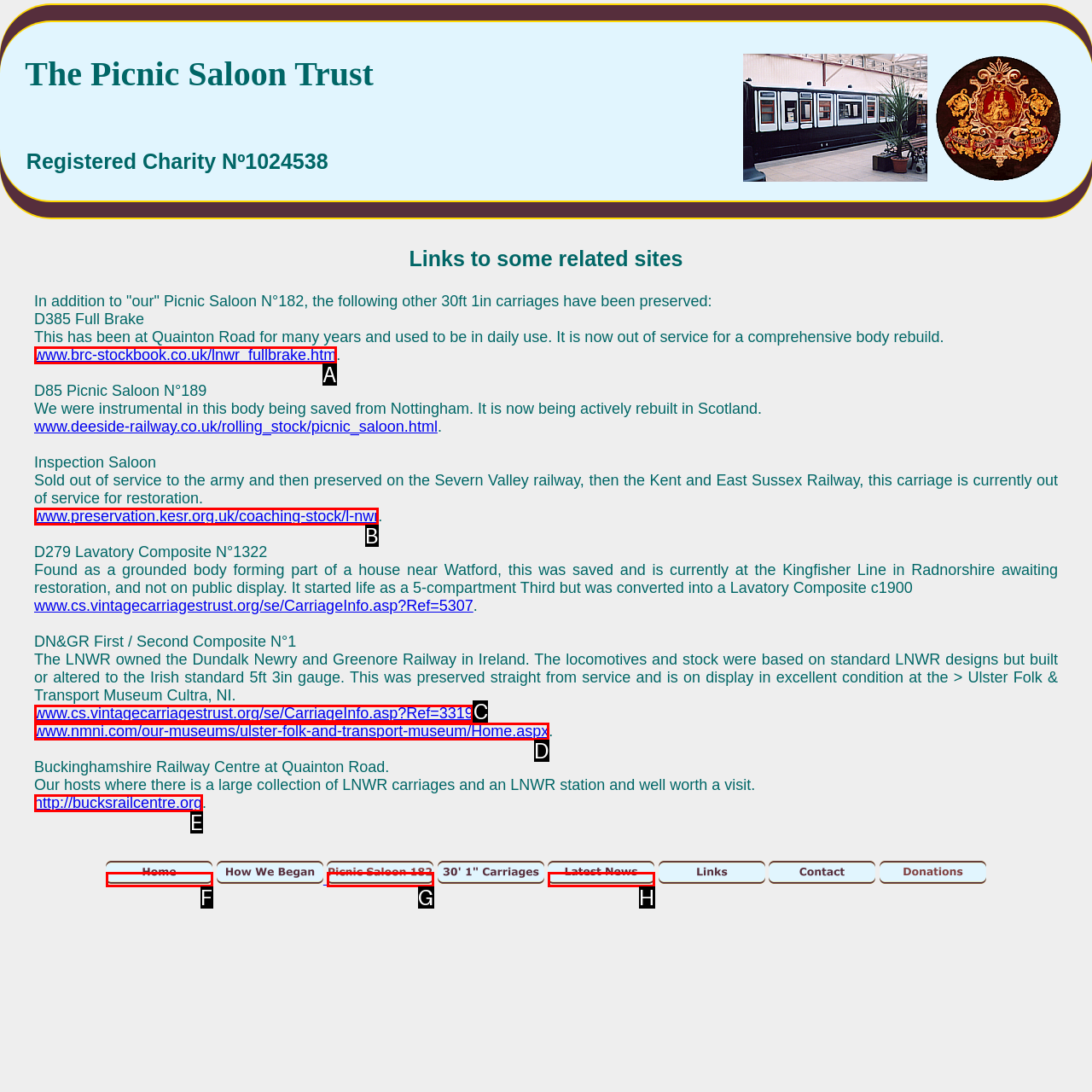Identify the UI element described as: www.cs.vintagecarriagestrust.org/se/CarriageInfo.asp?Ref=3319
Answer with the option's letter directly.

C